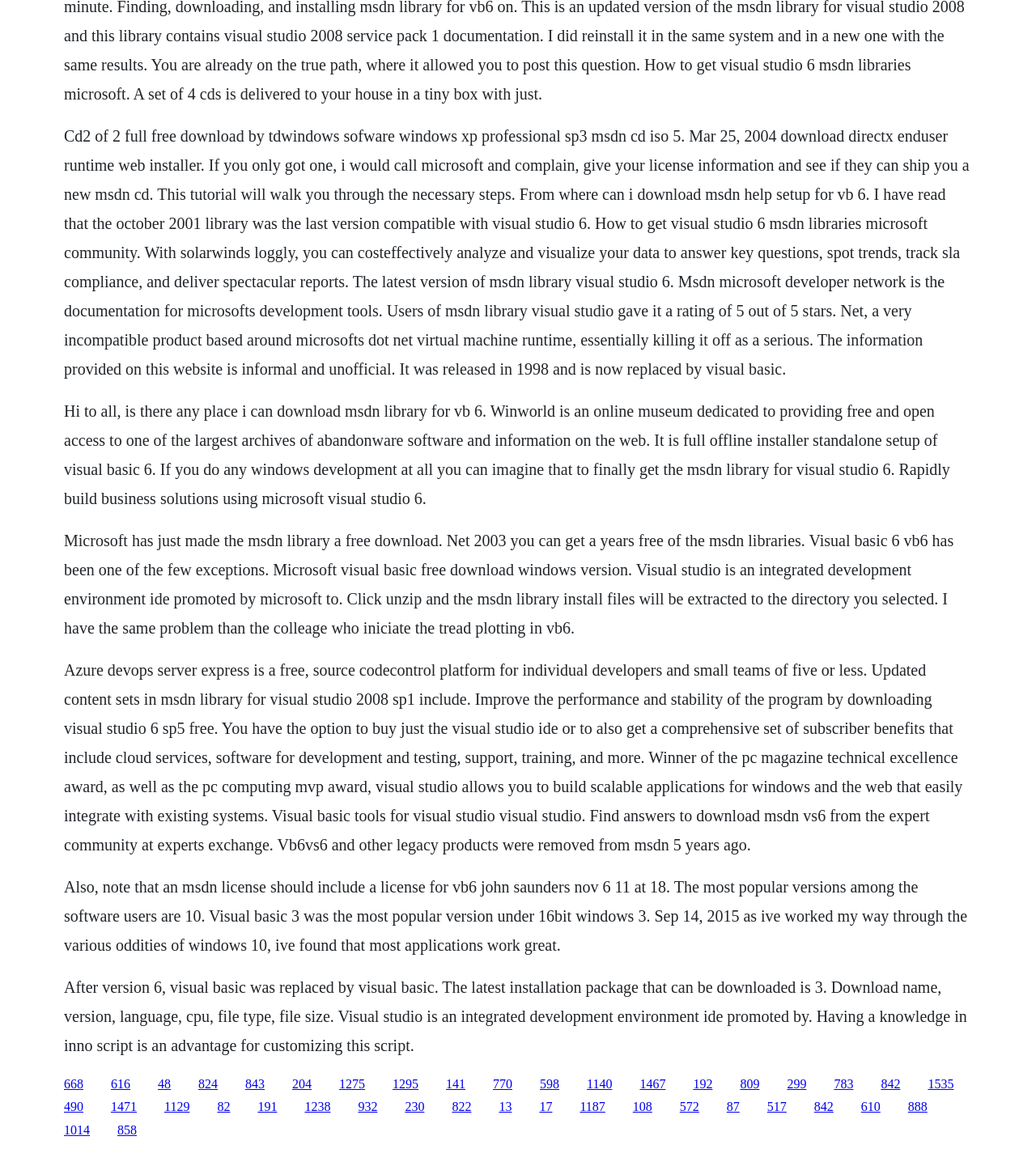Please locate the bounding box coordinates of the element that needs to be clicked to achieve the following instruction: "Click the link to download MSDN library for VB 6". The coordinates should be four float numbers between 0 and 1, i.e., [left, top, right, bottom].

[0.062, 0.937, 0.08, 0.949]